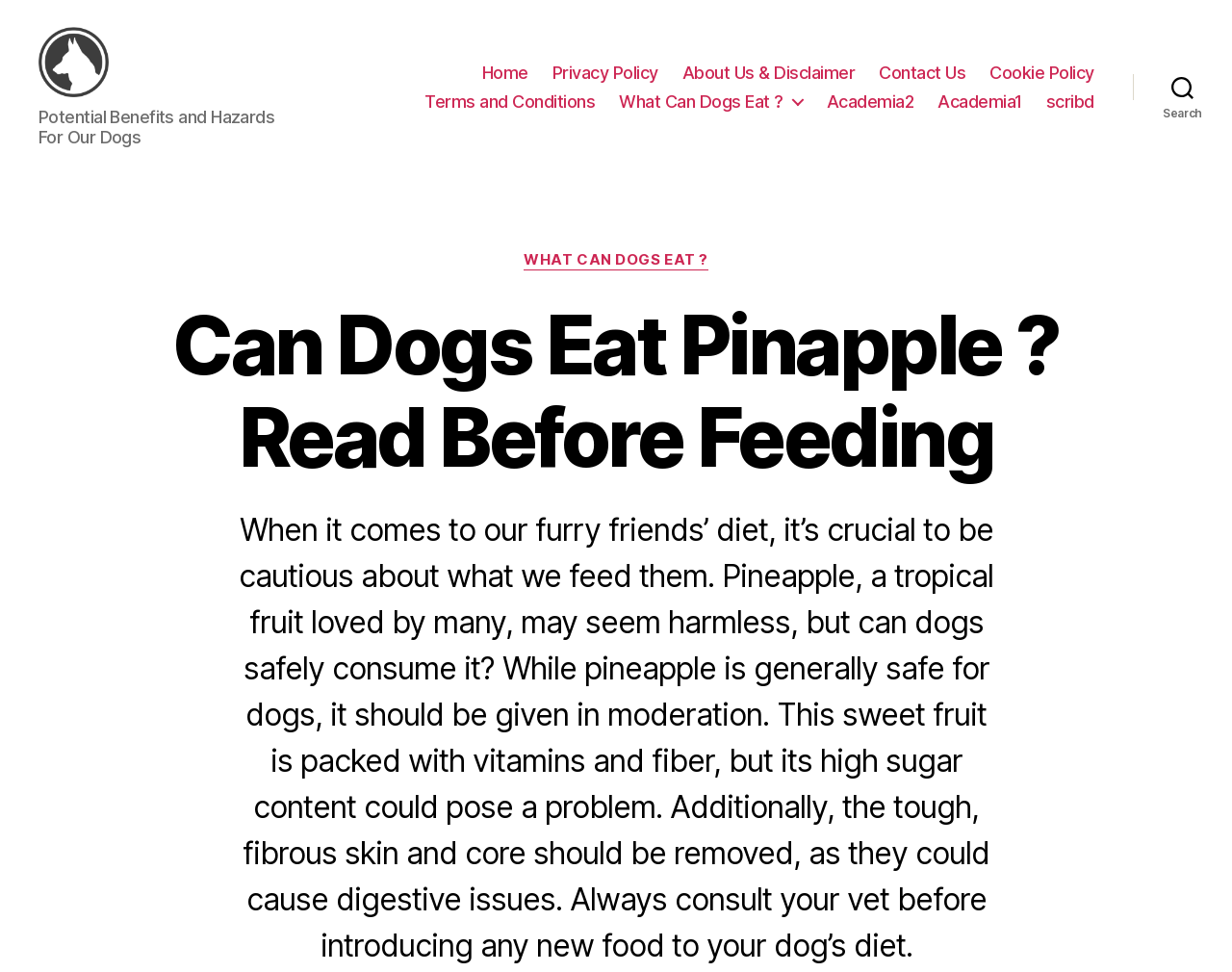Construct a comprehensive caption that outlines the webpage's structure and content.

The webpage is about whether dogs can eat pineapple, with a focus on the potential benefits and hazards for our dogs. At the top left, there is a link and an image with the text "Can Dogs?" which is likely a logo or a title image. Next to it, there is a static text "Potential Benefits and Hazards For Our Dogs" which provides a brief summary of the content.

Below the title section, there is a horizontal navigation menu with several links, including "Home", "Privacy Policy", "About Us & Disclaimer", "Contact Us", "Cookie Policy", and "Terms and Conditions". These links are arranged from left to right, with "Home" on the leftmost side and "Terms and Conditions" on the rightmost side.

Further down, there are more links, including "What Can Dogs Eat?", "Academia2", "Academia1", and "scribd", which are also arranged from left to right. On the top right corner, there is a search button with a dropdown menu that contains a static text "Categories" and a link "WHAT CAN DOGS EAT?".

The main content of the webpage is headed by a heading "Can Dogs Eat Pinapple? Read Before Feeding" which takes up most of the page's width. The content below this heading is not described in the accessibility tree, but it likely provides more information about the topic.